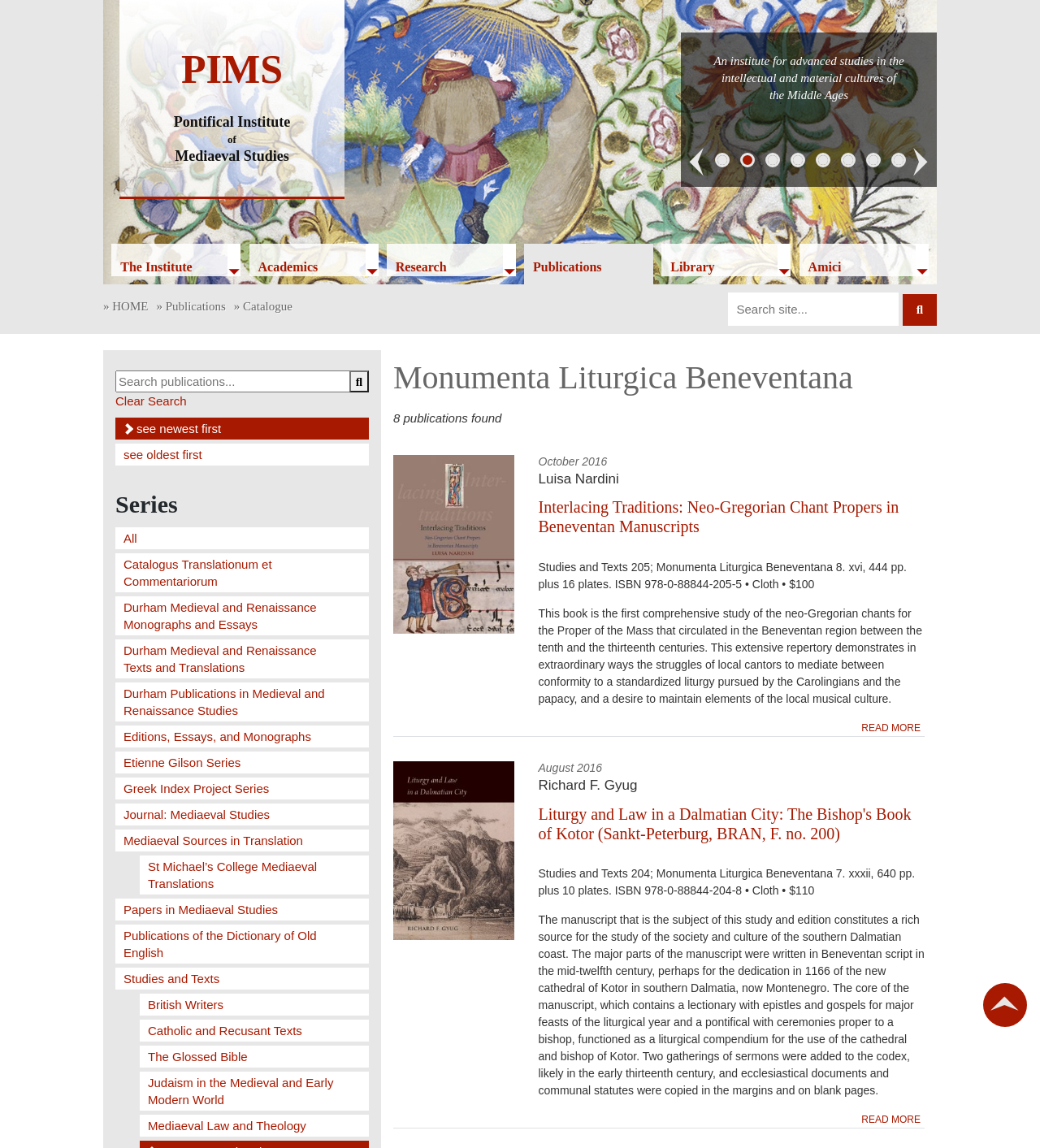Respond to the question below with a single word or phrase:
What is the purpose of the search box?

To search publications